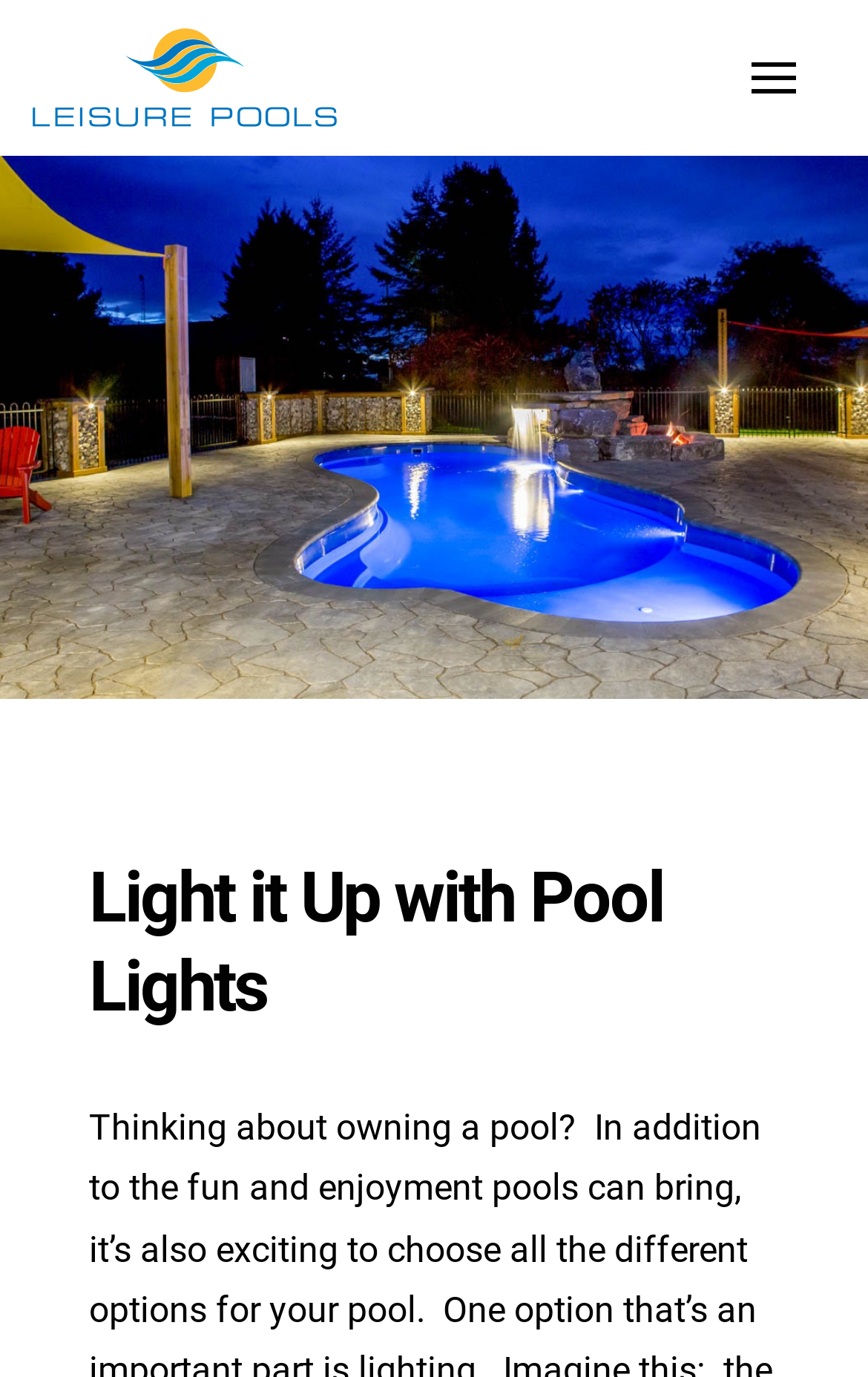From the webpage screenshot, identify the region described by Connect with a Dealer. Provide the bounding box coordinates as (top-left x, top-left y, bottom-right x, bottom-right y), with each value being a floating point number between 0 and 1.

[0.0, 0.771, 1.0, 0.842]